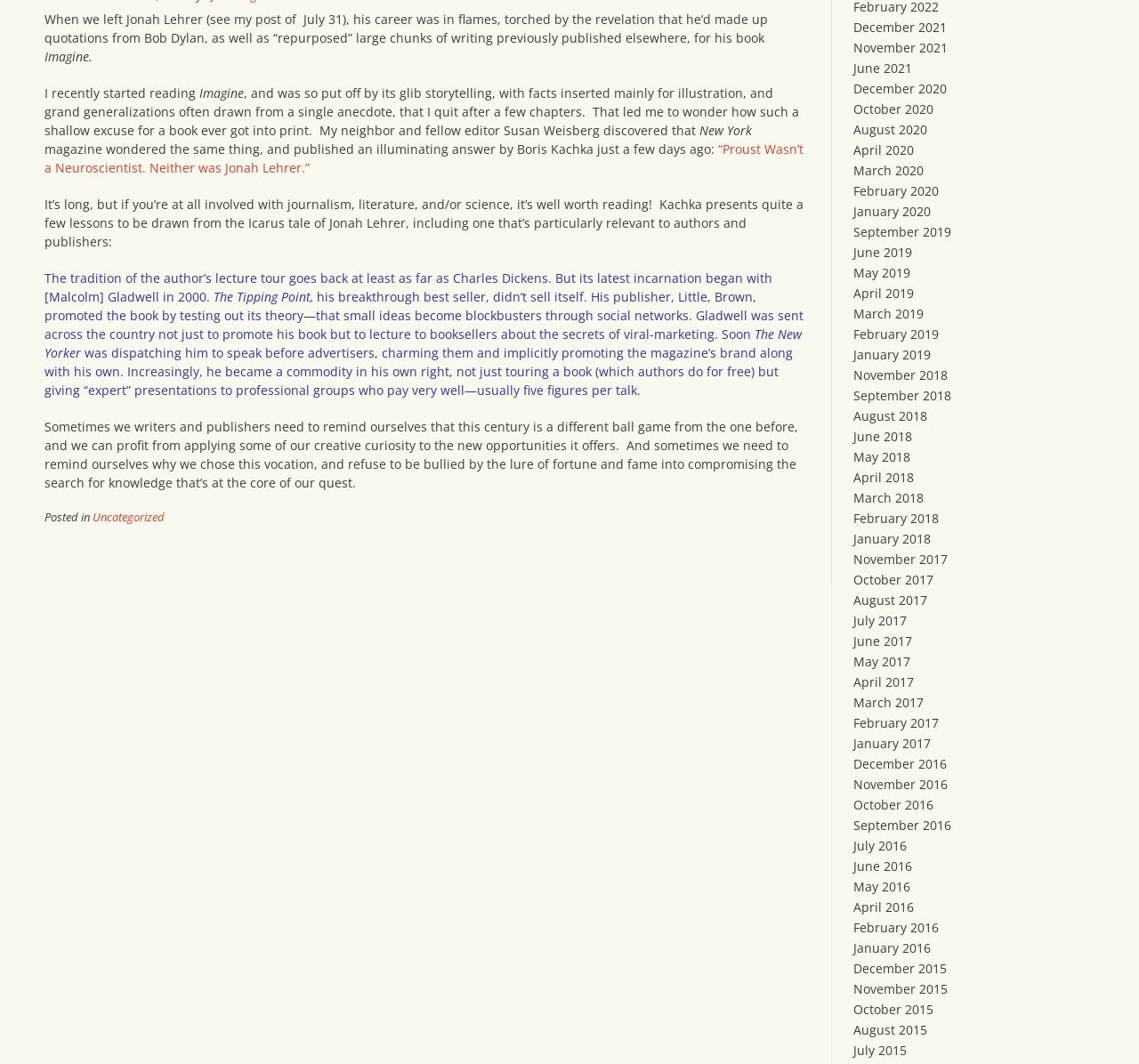What is the author's opinion about Jonah Lehrer's book?
Provide a detailed answer to the question, using the image to inform your response.

The author expresses a negative opinion about Jonah Lehrer's book, stating that it has 'glib storytelling' and 'grand generalizations often drawn from a single anecdote', which led them to quit reading it after a few chapters.